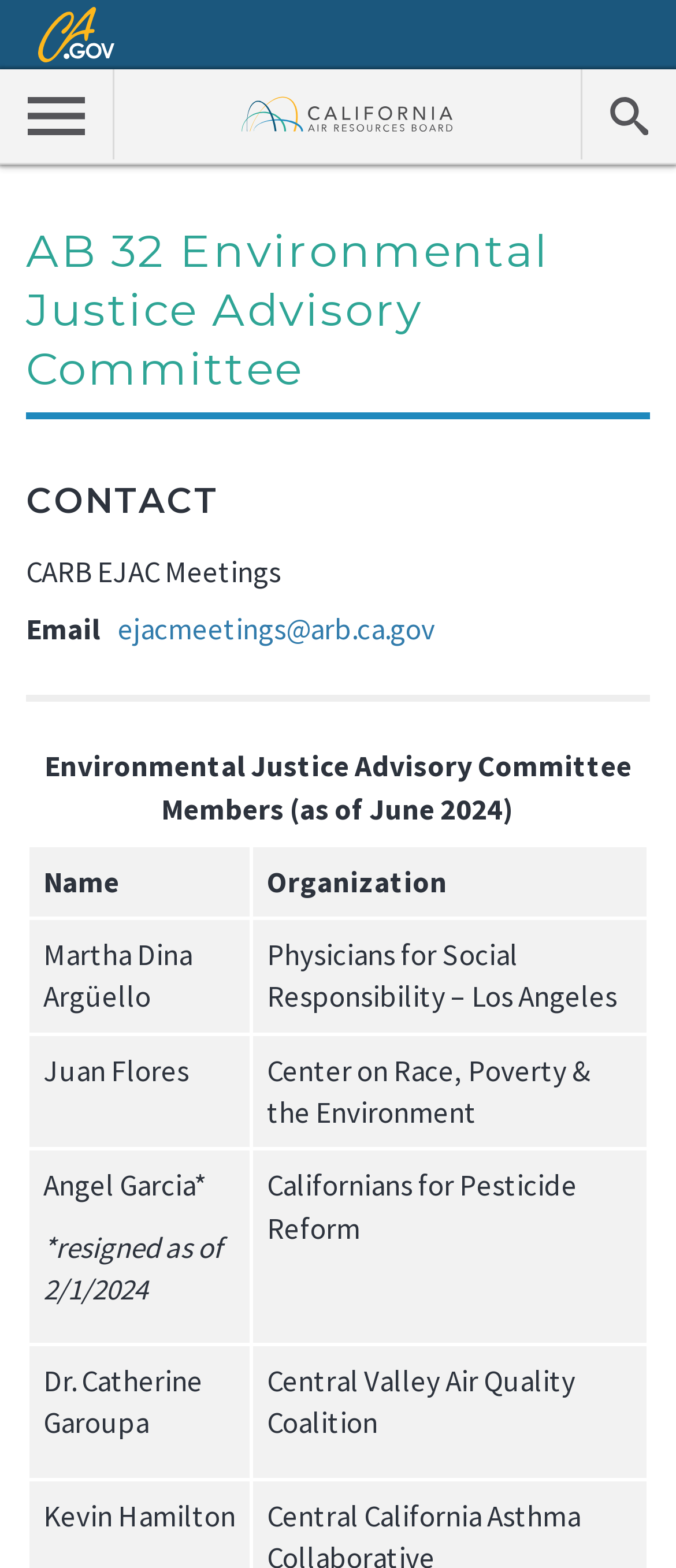Who is the member from Physicians for Social Responsibility – Los Angeles?
Please answer the question with a detailed and comprehensive explanation.

I found the answer by looking at the gridcell element with the text 'Martha Dina Argüello' which is located in the same row as the gridcell element with the text 'Physicians for Social Responsibility – Los Angeles', indicating that Martha Dina Argüello is the member from that organization.